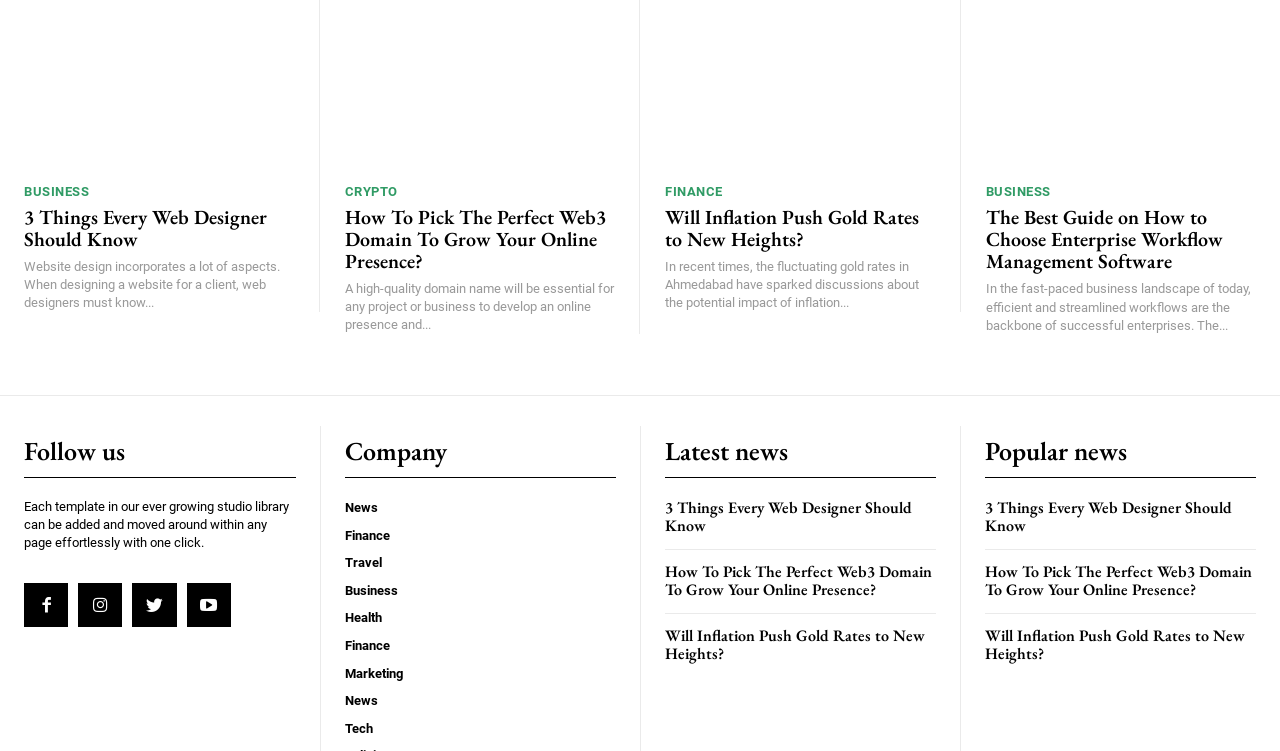Please identify the bounding box coordinates of the element's region that I should click in order to complete the following instruction: "Click on BUSINESS". The bounding box coordinates consist of four float numbers between 0 and 1, i.e., [left, top, right, bottom].

[0.019, 0.246, 0.07, 0.263]